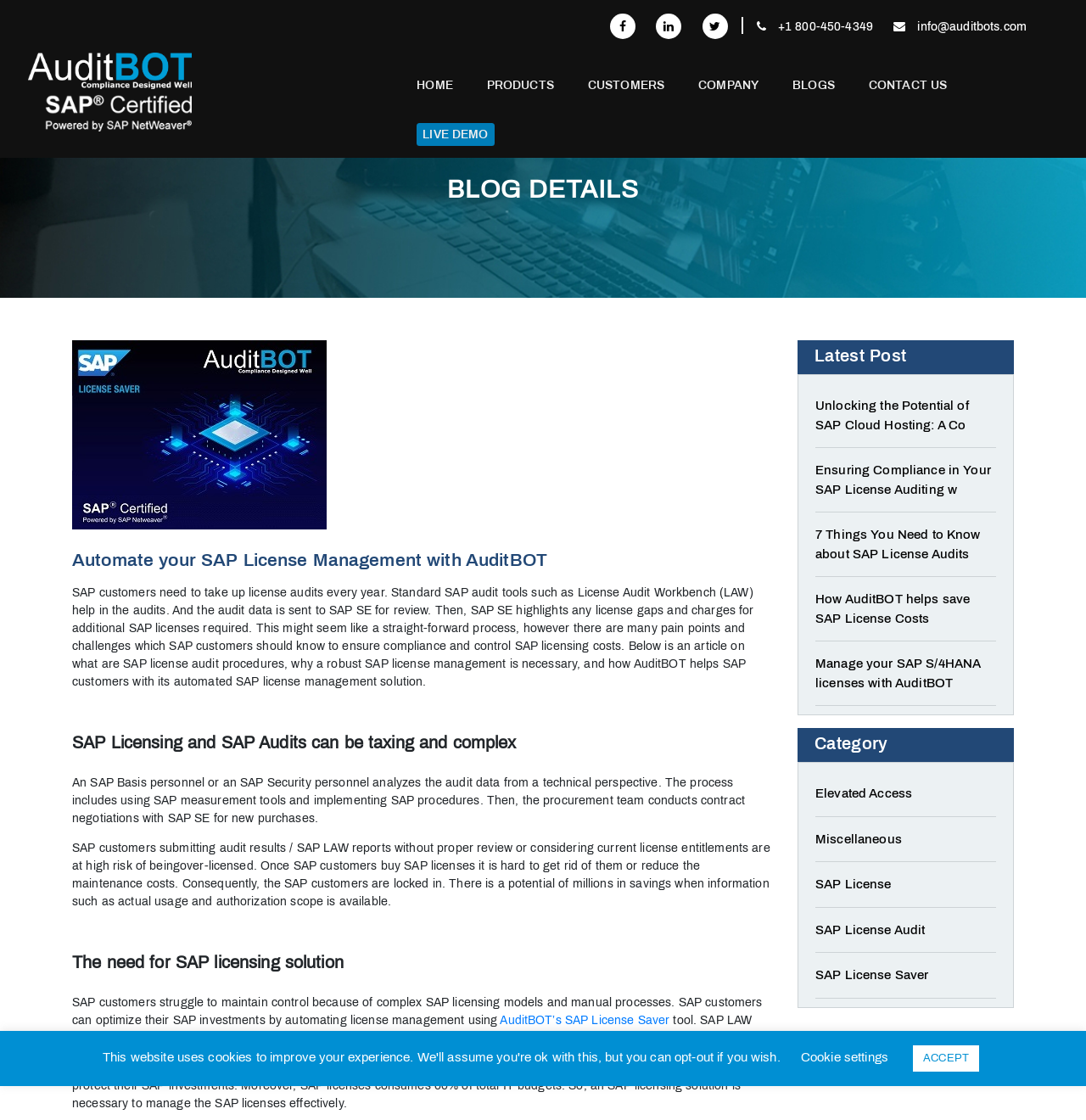Explain the features and main sections of the webpage comprehensively.

The webpage is about AuditBOT, a solution for SAP license management. At the top, there are several links and icons, including social media links, a phone number, and an email address. Below these, there is a navigation menu with links to different sections of the website, such as "HOME", "PRODUCTS", "CUSTOMERS", and "CONTACT US".

The main content of the page is divided into several sections. The first section has a heading "Automate your SAP License Management with AuditBOT" and an image related to SAP license management. Below this, there is a paragraph of text explaining the importance of SAP license audits and the challenges faced by SAP customers.

The next section has a heading "SAP Licensing and SAP Audits can be taxing and complex" and explains the process of SAP license audits, including the roles of SAP Basis personnel, procurement teams, and SAP SE. This section also highlights the risks of over-licensing and the potential for cost savings.

The following section has a heading "The need for SAP licensing solution" and explains the benefits of automating license management using AuditBOT's SAP License Saver tool. This section also mentions the accuracy issues with SAP measurement products.

On the right side of the page, there is a section with a heading "Latest Post" and lists several blog posts related to SAP license audits and management. Below this, there is a section with a heading "Category" and lists several categories, including "Elevated Access", "Miscellaneous", "SAP License", and others.

At the bottom of the page, there are two buttons, "Cookie settings" and "ACCEPT", related to cookie preferences.